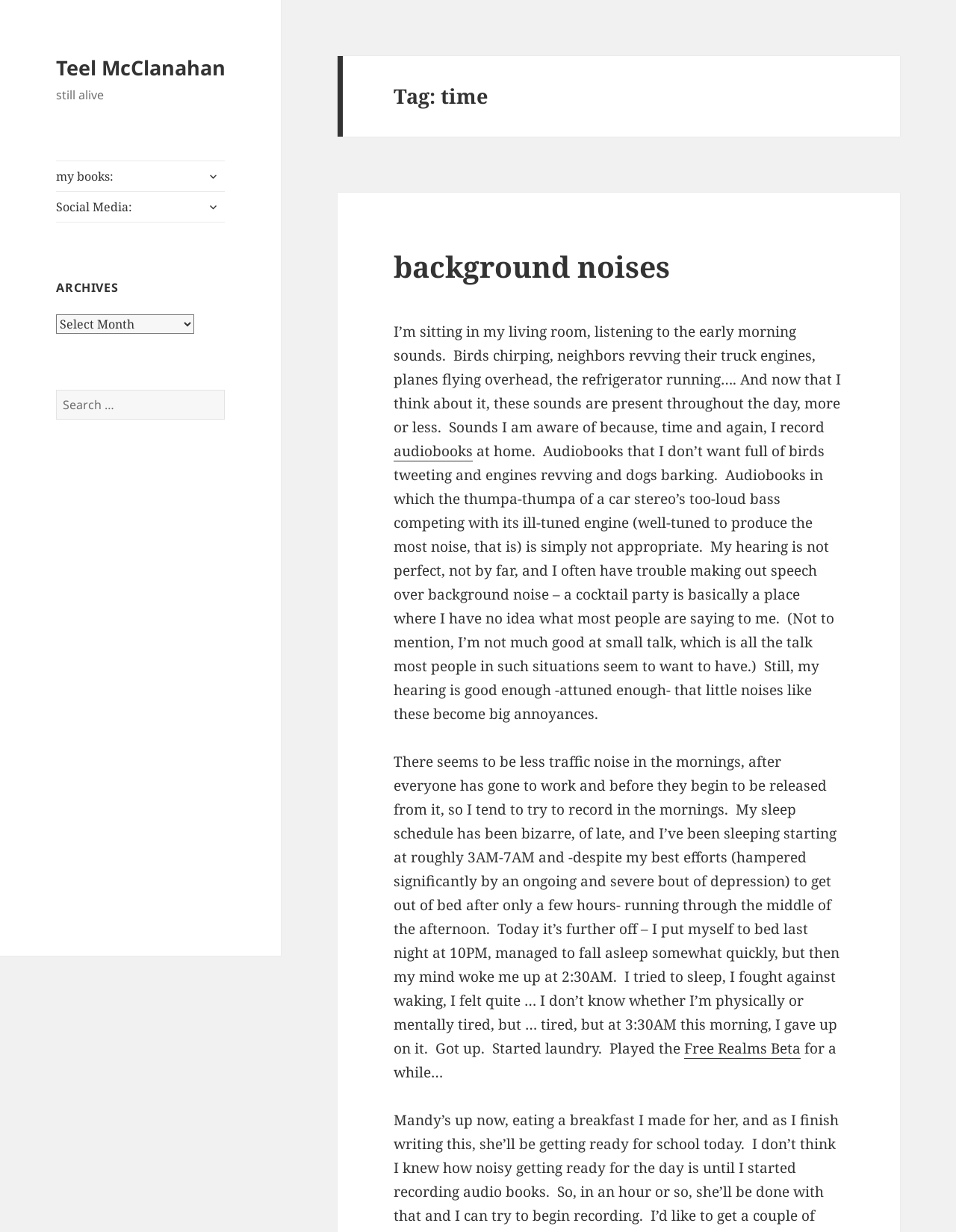Reply to the question with a single word or phrase:
What is the category of the archives?

time